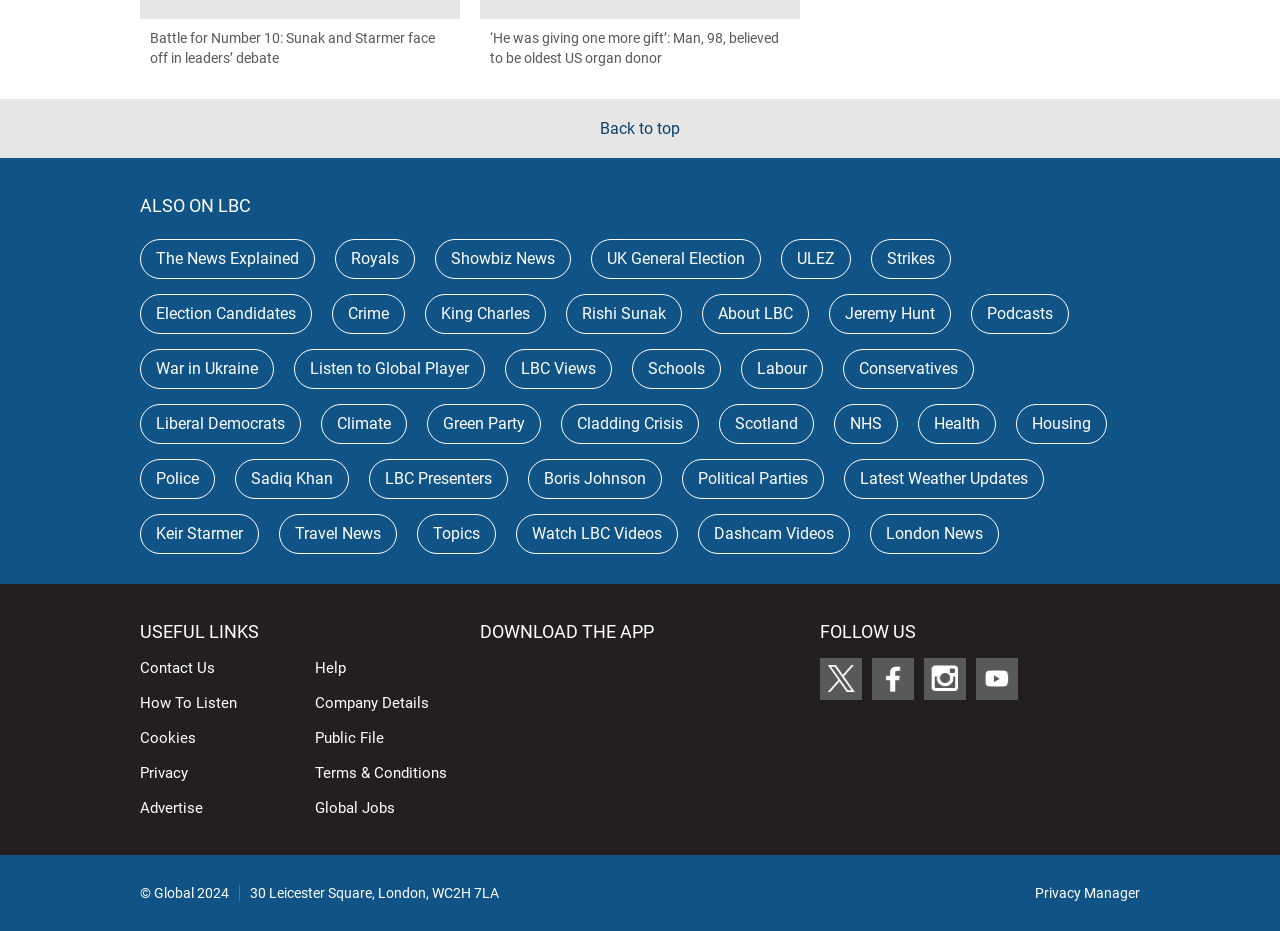Identify the bounding box coordinates of the element to click to follow this instruction: 'Read the news about Battle for Number 10'. Ensure the coordinates are four float values between 0 and 1, provided as [left, top, right, bottom].

[0.117, 0.032, 0.352, 0.075]